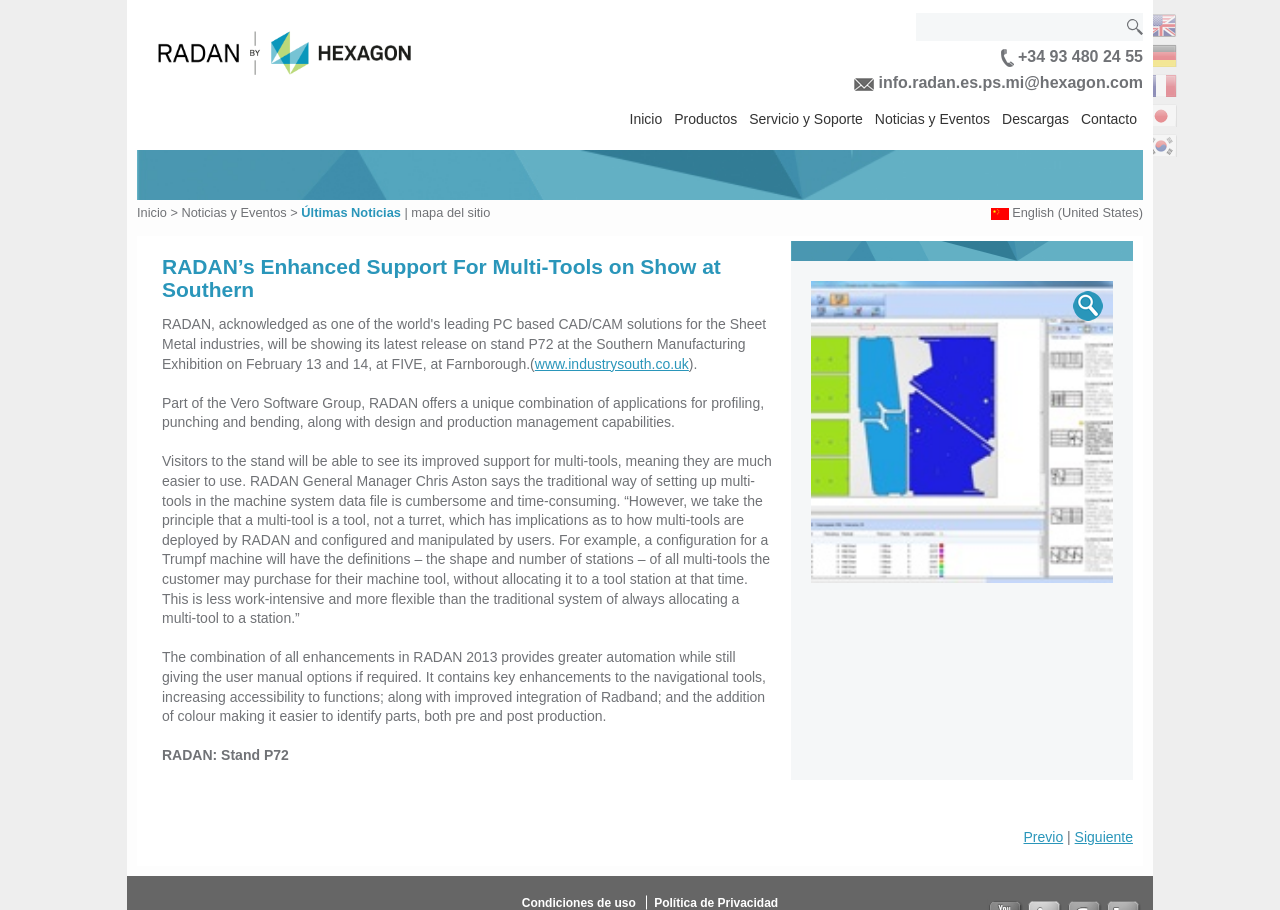Refer to the image and provide a thorough answer to this question:
What is the language of the webpage?

The language of the webpage is obtained from the link elements at the top right corner of the webpage, which include 'English (United States)', 'Inicio', 'Productos', etc. Although the webpage has multiple language options, the default language is English.